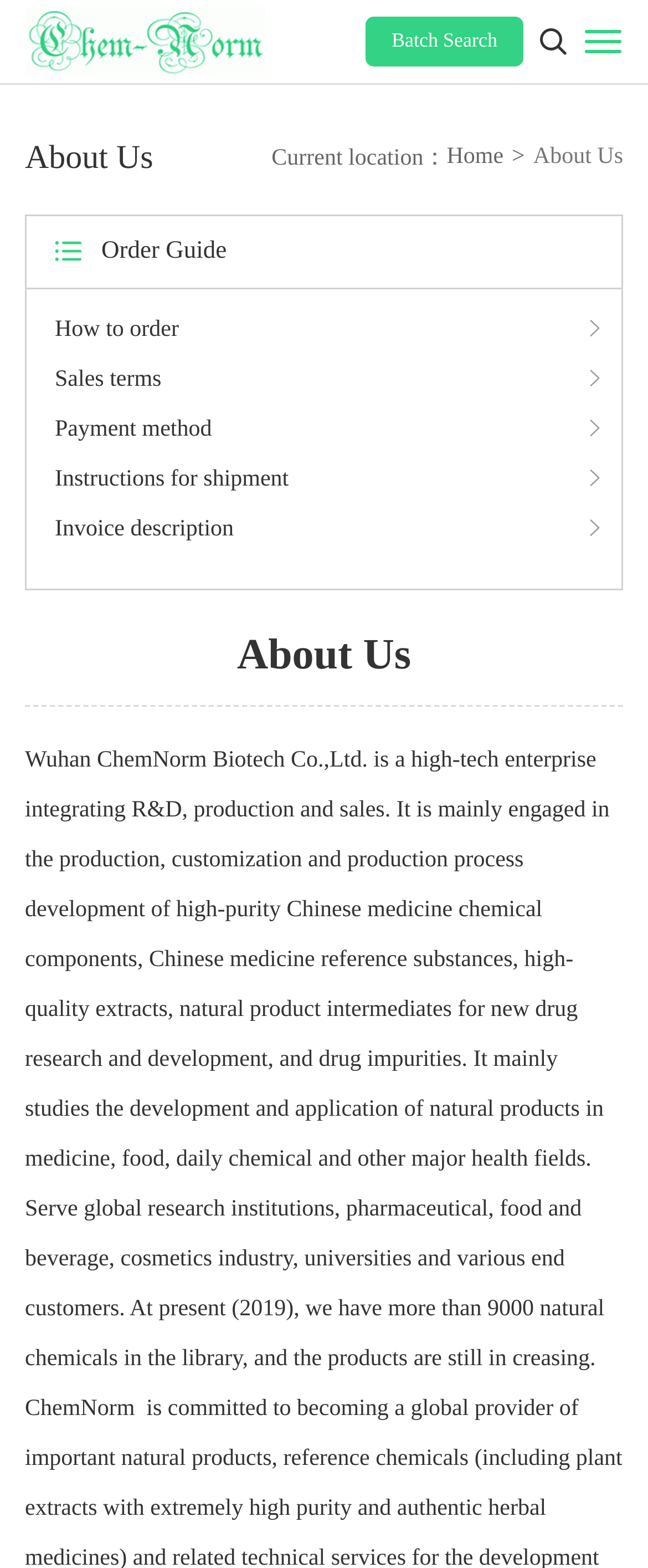What is the purpose of the button with '' icon?
Using the image, elaborate on the answer with as much detail as possible.

I found the button with the '' icon by looking at the button element with the description '' and the property 'expanded: False'. Based on the icon and the property, I inferred that the button is used to collapse something, likely a navigation menu.